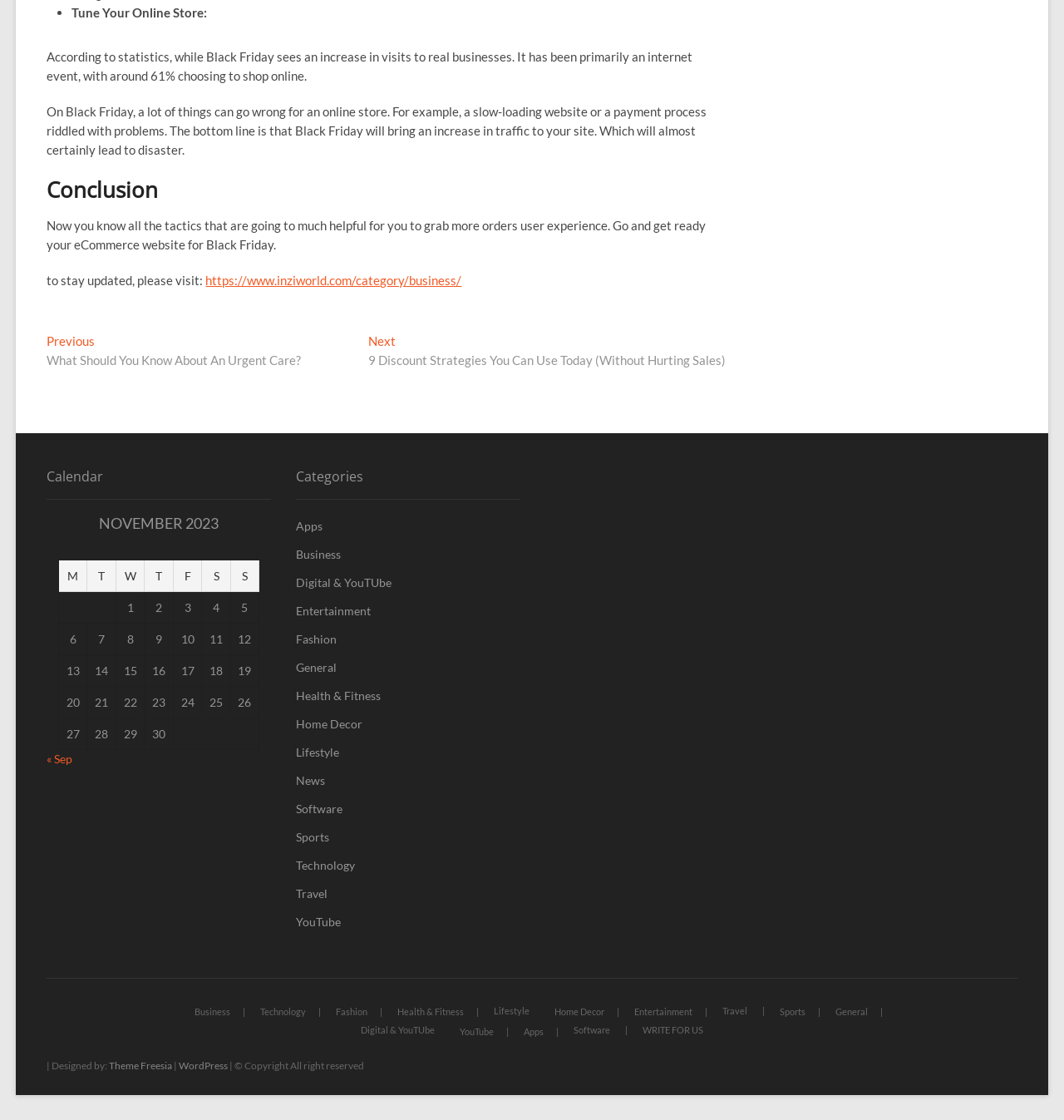What is the main topic of the article?
Based on the image, please offer an in-depth response to the question.

The main topic of the article is Black Friday, which is evident from the text 'According to statistics, while Black Friday sees an increase in visits to real businesses. It has been primarily an internet event, with around 61% choosing to shop online.'